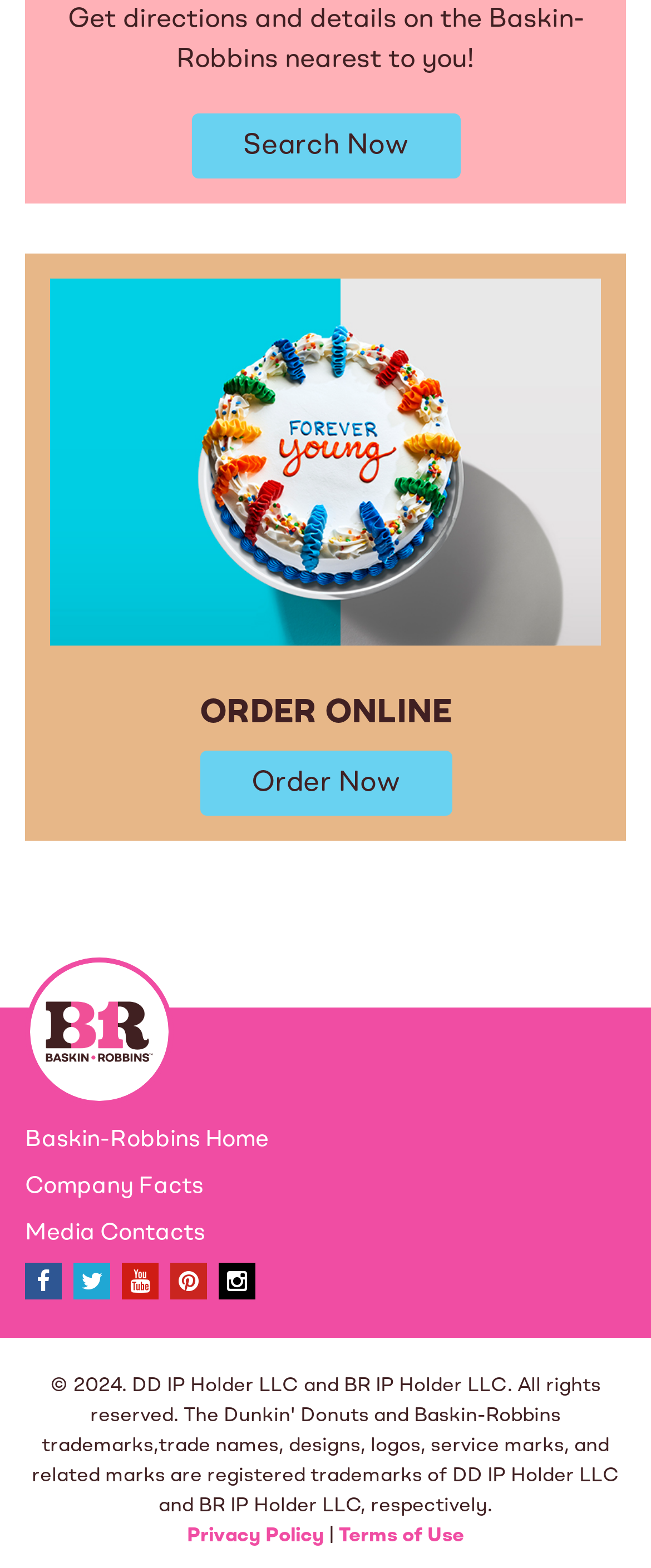Calculate the bounding box coordinates for the UI element based on the following description: "Roommates". Ensure the coordinates are four float numbers between 0 and 1, i.e., [left, top, right, bottom].

None